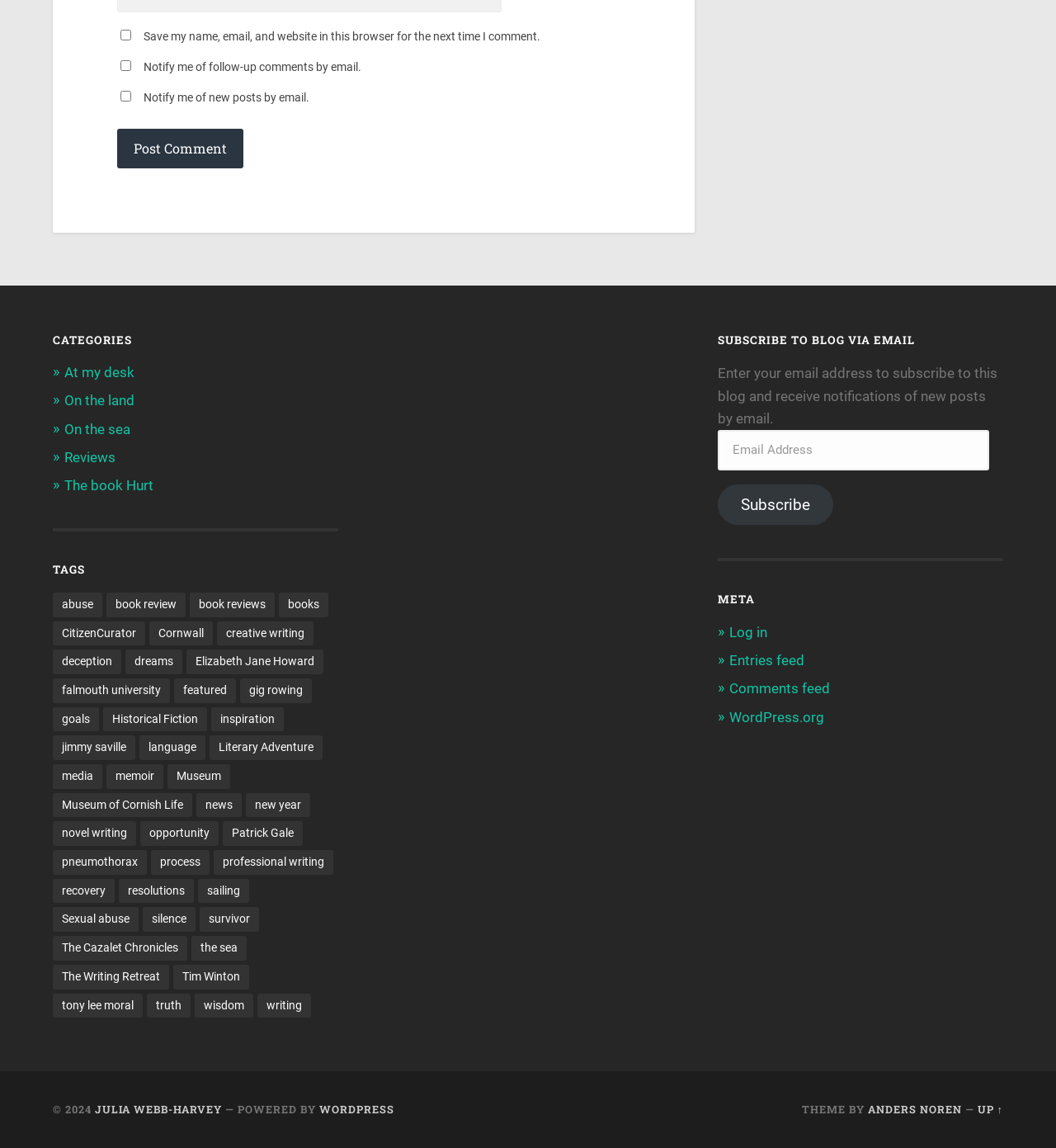Identify the bounding box coordinates of the clickable region required to complete the instruction: "Click the 'UP ↑' link". The coordinates should be given as four float numbers within the range of 0 and 1, i.e., [left, top, right, bottom].

[0.925, 0.961, 0.95, 0.972]